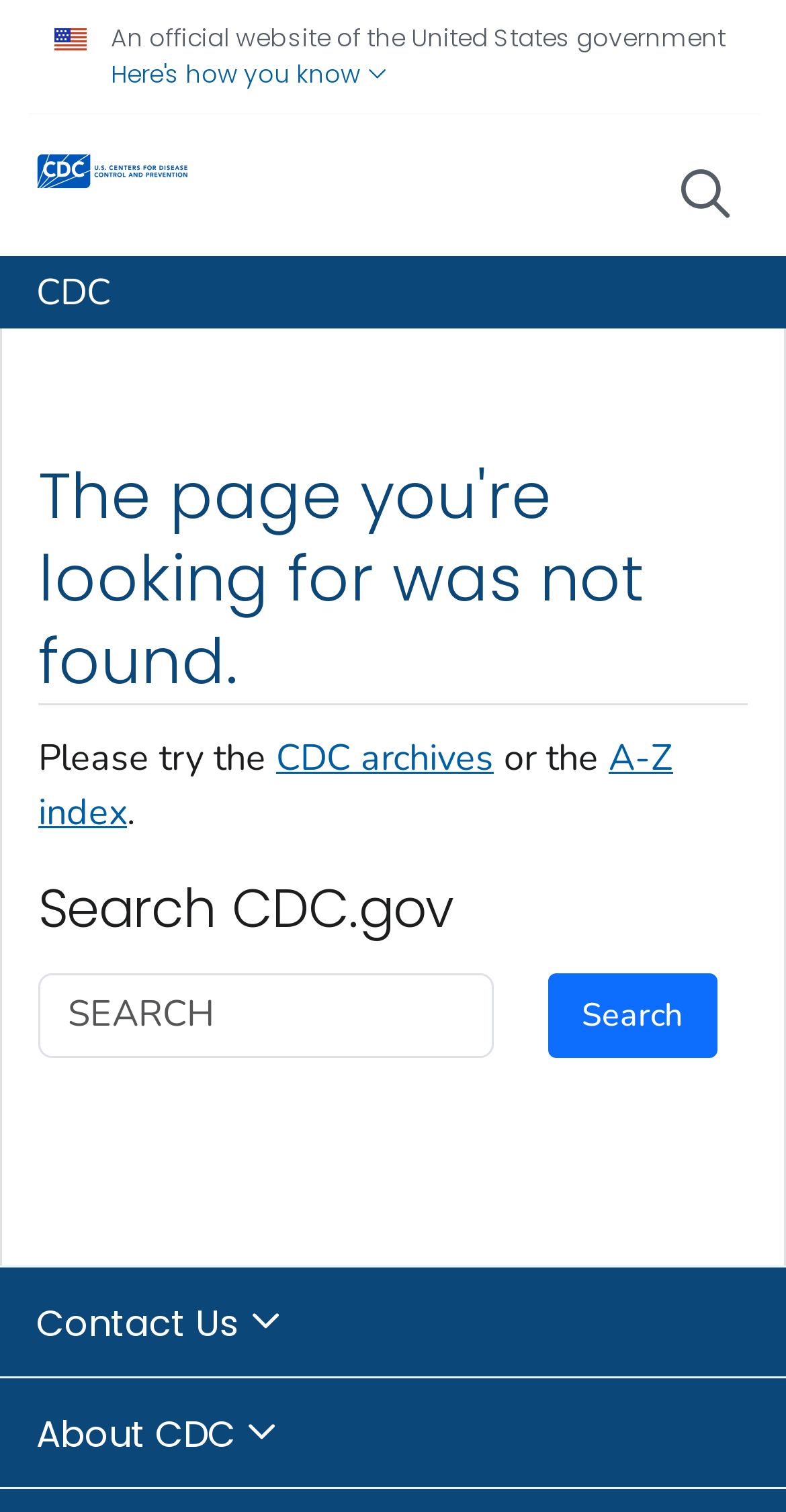Find the bounding box coordinates of the clickable area that will achieve the following instruction: "Go to CDC archives".

[0.351, 0.486, 0.628, 0.518]